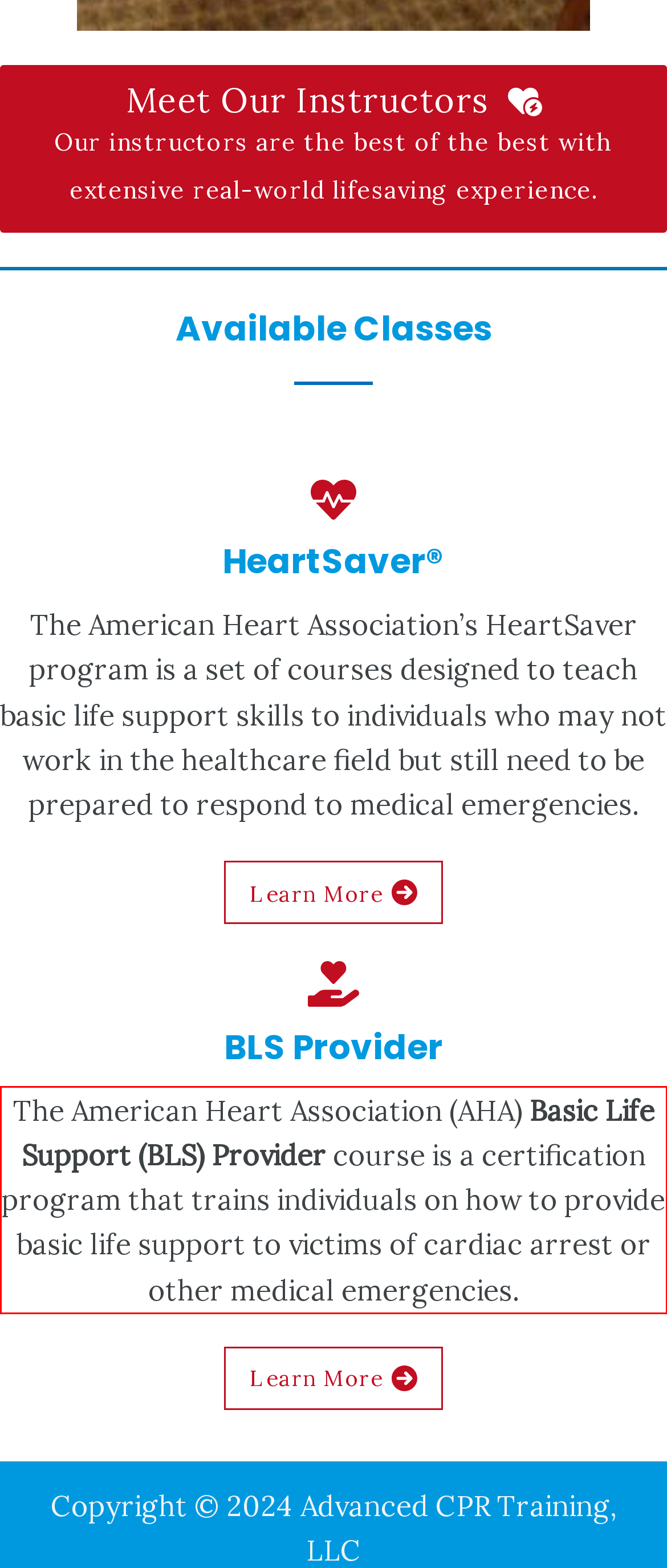Observe the screenshot of the webpage that includes a red rectangle bounding box. Conduct OCR on the content inside this red bounding box and generate the text.

The American Heart Association (AHA) Basic Life Support (BLS) Provider course is a certification program that trains individuals on how to provide basic life support to victims of cardiac arrest or other medical emergencies.